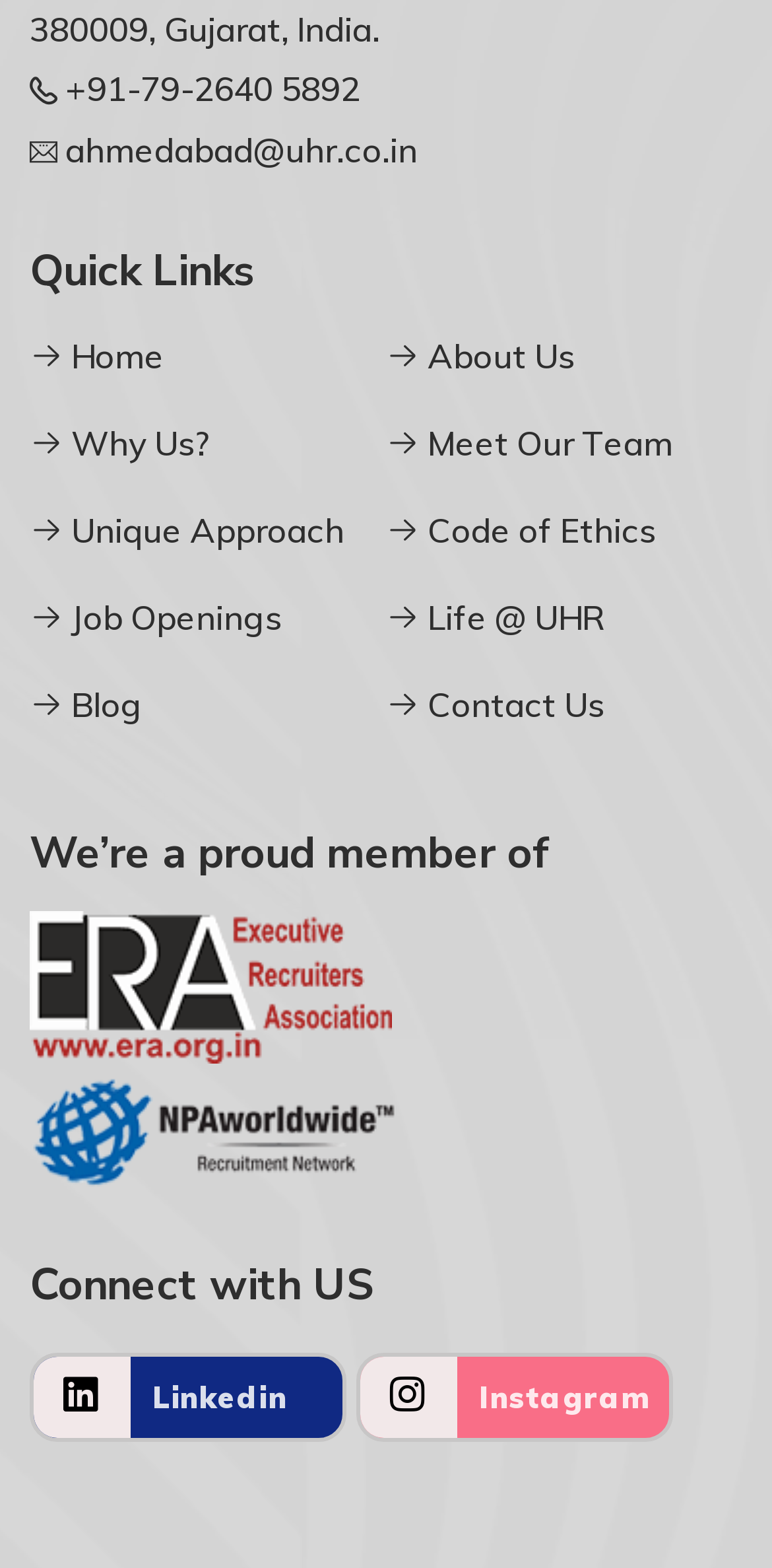Analyze the image and provide a detailed answer to the question: What is the email address on the webpage?

The email address can be found at the top of the webpage, it is a link element with the value 'ahmedabad@uhr.co.in'.